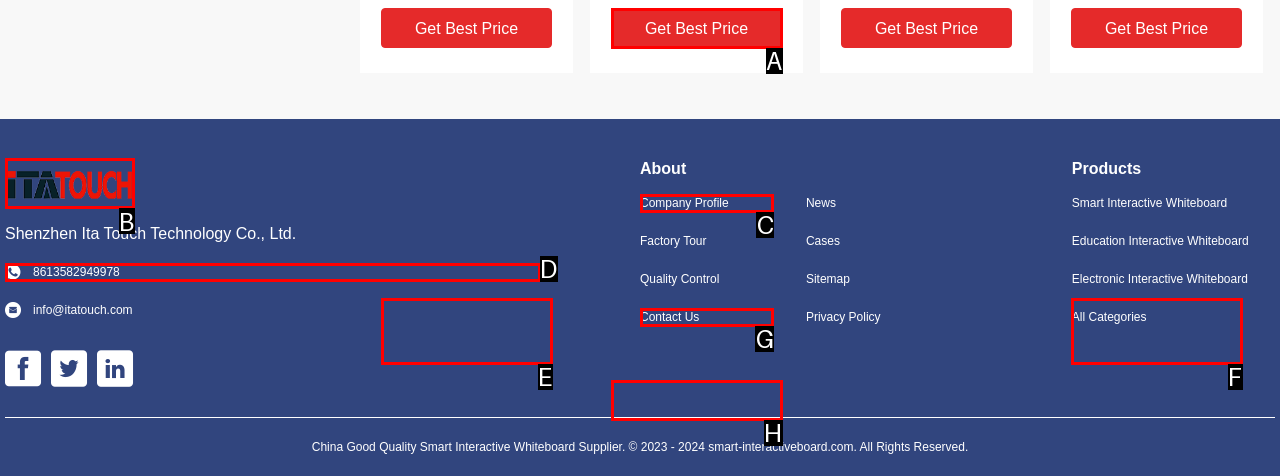Determine which UI element you should click to perform the task: Learn more about Shenzhen Ita Touch Technology Co., Ltd.
Provide the letter of the correct option from the given choices directly.

B